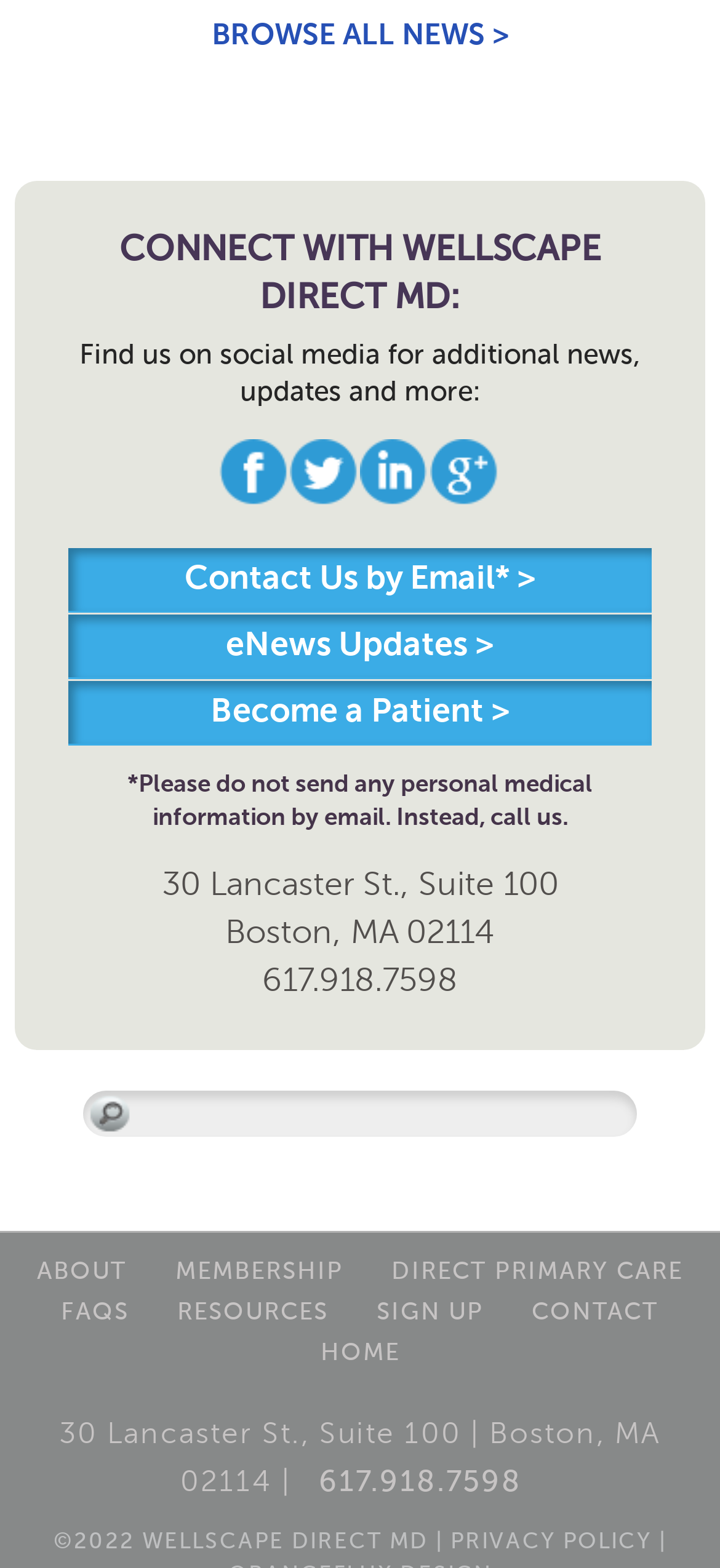Point out the bounding box coordinates of the section to click in order to follow this instruction: "Search for something".

[0.115, 0.693, 0.885, 0.724]